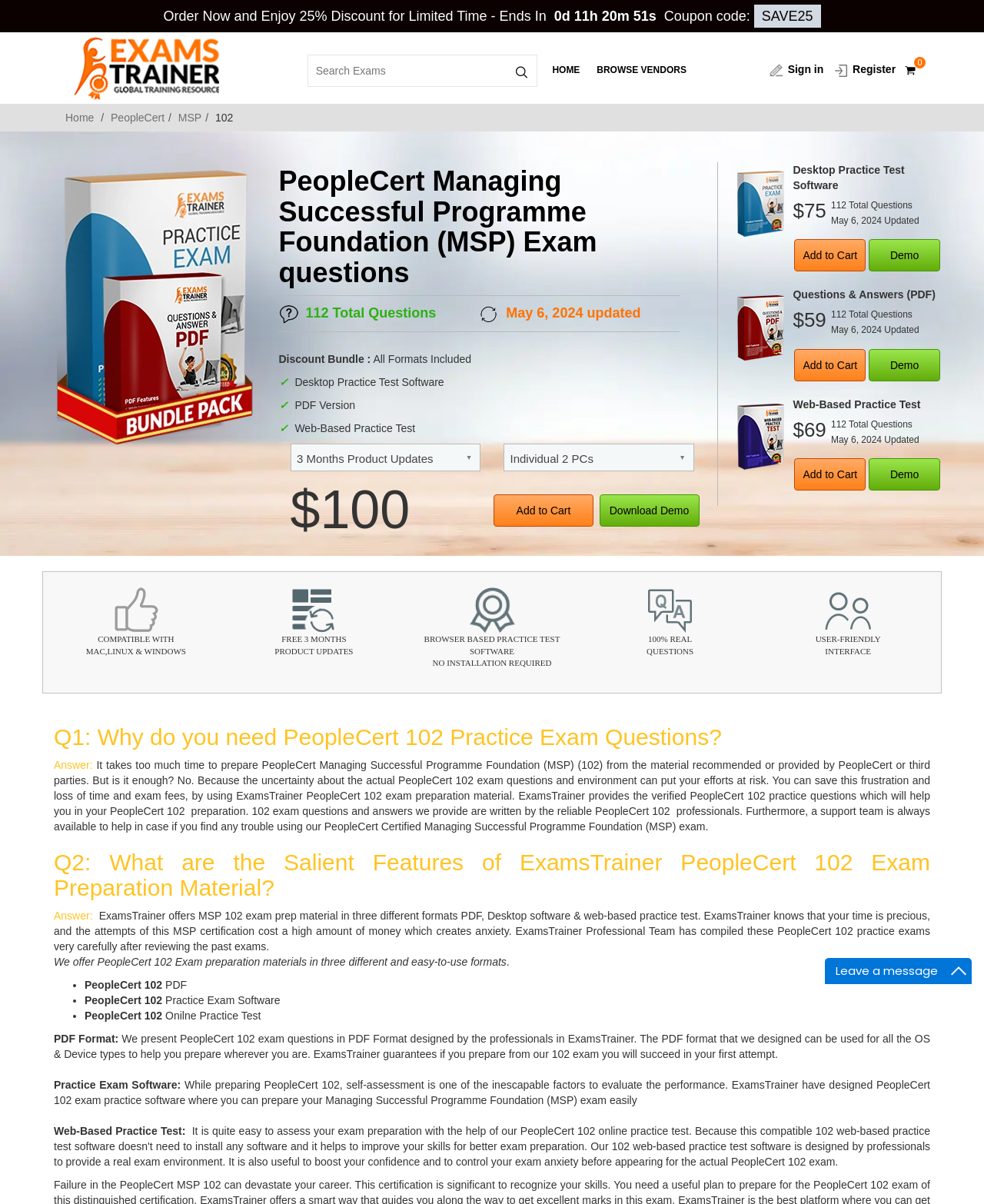Determine the bounding box coordinates of the element's region needed to click to follow the instruction: "Click logo". Provide these coordinates as four float numbers between 0 and 1, formatted as [left, top, right, bottom].

[0.066, 0.051, 0.223, 0.061]